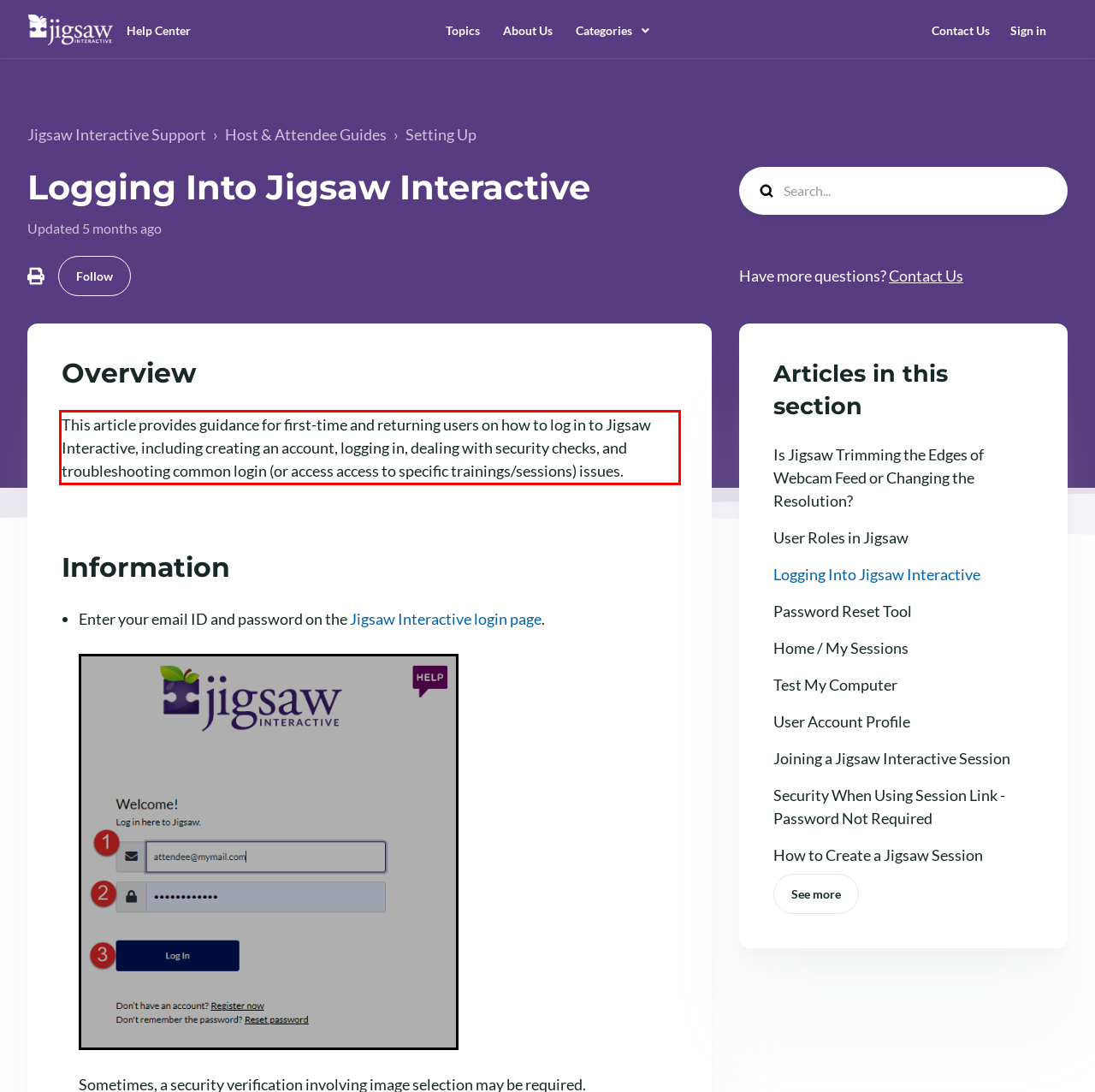Examine the screenshot of the webpage, locate the red bounding box, and perform OCR to extract the text contained within it.

This article provides guidance for first-time and returning users on how to log in to Jigsaw Interactive, including creating an account, logging in, dealing with security checks, and troubleshooting common login (or access access to specific trainings/sessions) issues.